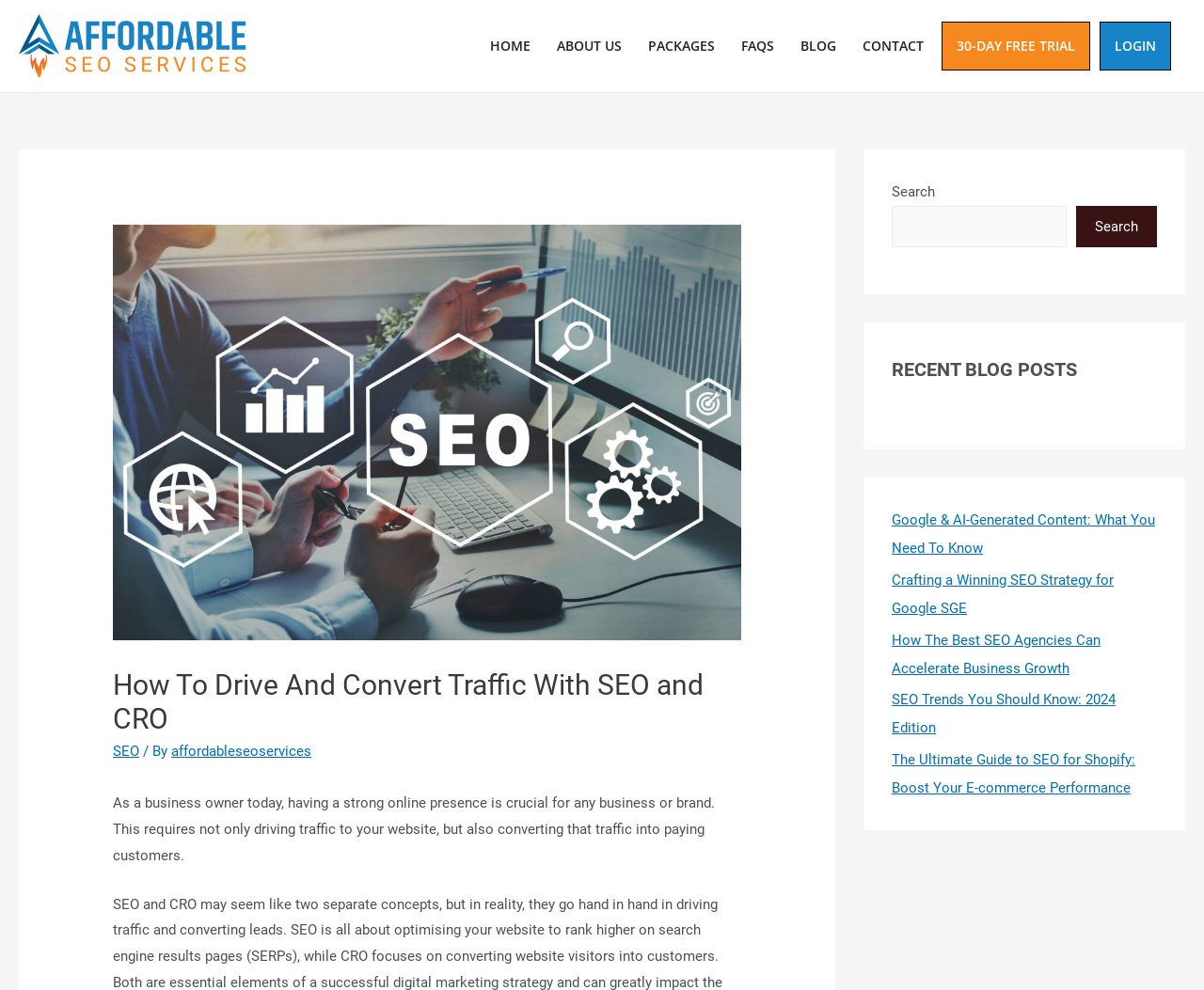Specify the bounding box coordinates of the area to click in order to execute this command: 'View January 2021 posts'. The coordinates should consist of four float numbers ranging from 0 to 1, and should be formatted as [left, top, right, bottom].

None